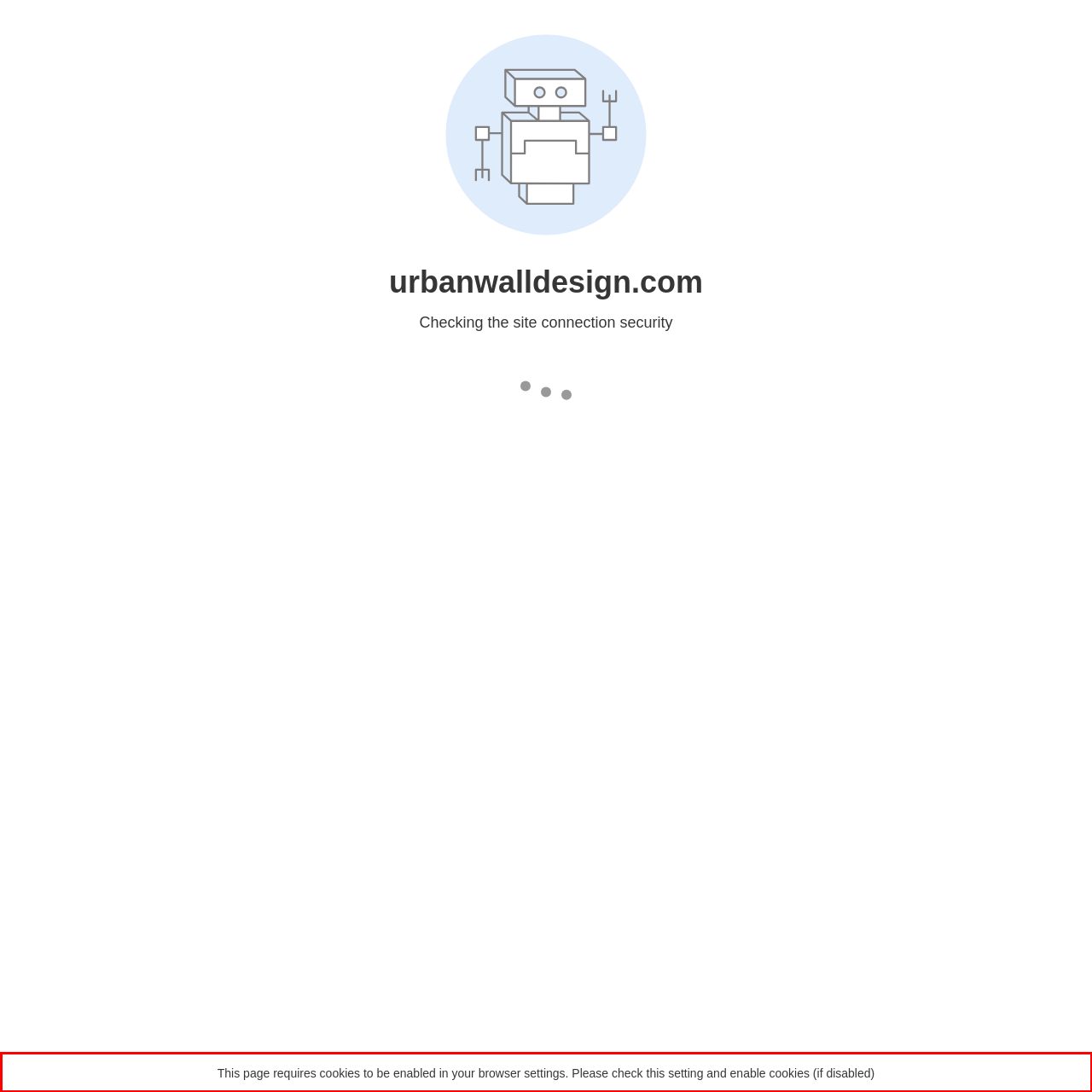The screenshot you have been given contains a UI element surrounded by a red rectangle. Use OCR to read and extract the text inside this red rectangle.

This page requires cookies to be enabled in your browser settings. Please check this setting and enable cookies (if disabled)